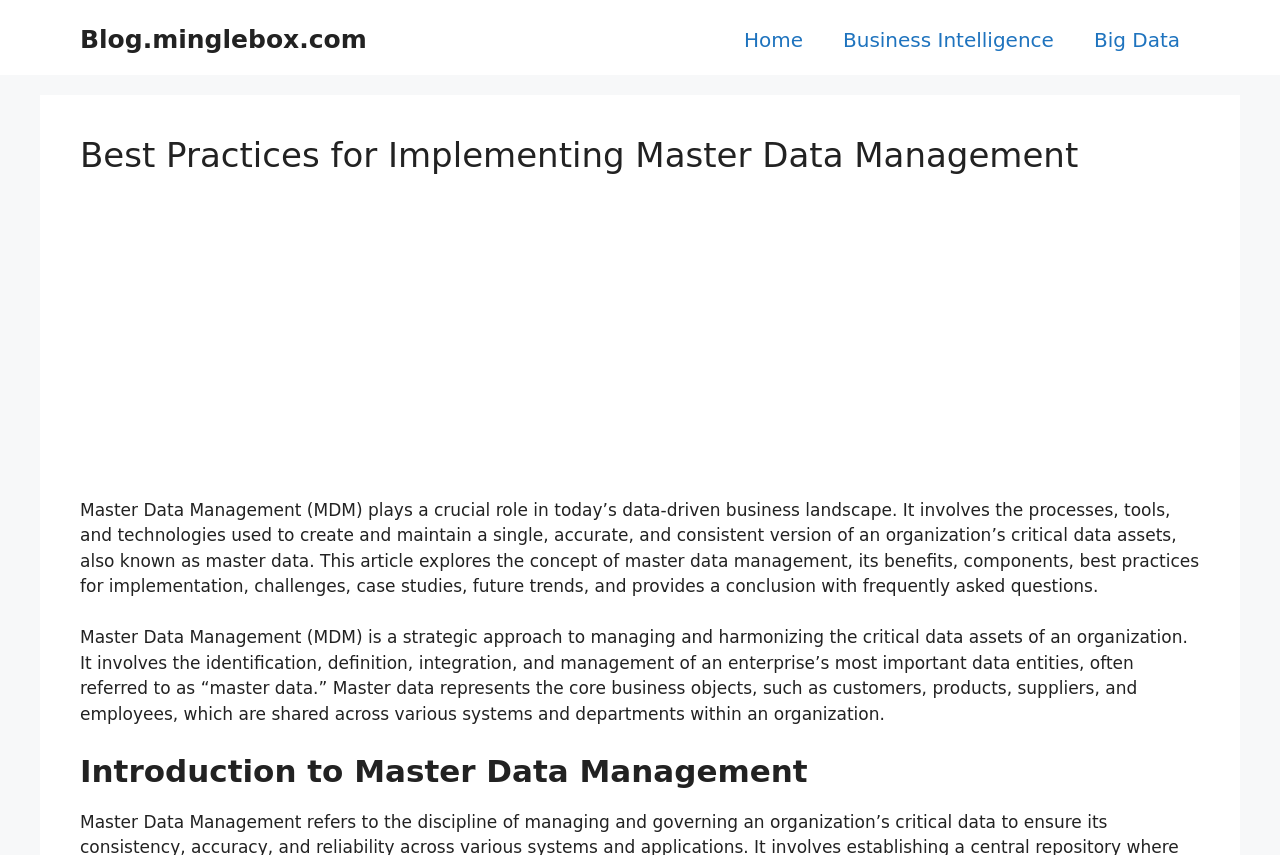Locate the UI element described as follows: "aria-label="Advertisement" name="aswift_1" title="Advertisement"". Return the bounding box coordinates as four float numbers between 0 and 1 in the order [left, top, right, bottom].

[0.062, 0.245, 0.938, 0.573]